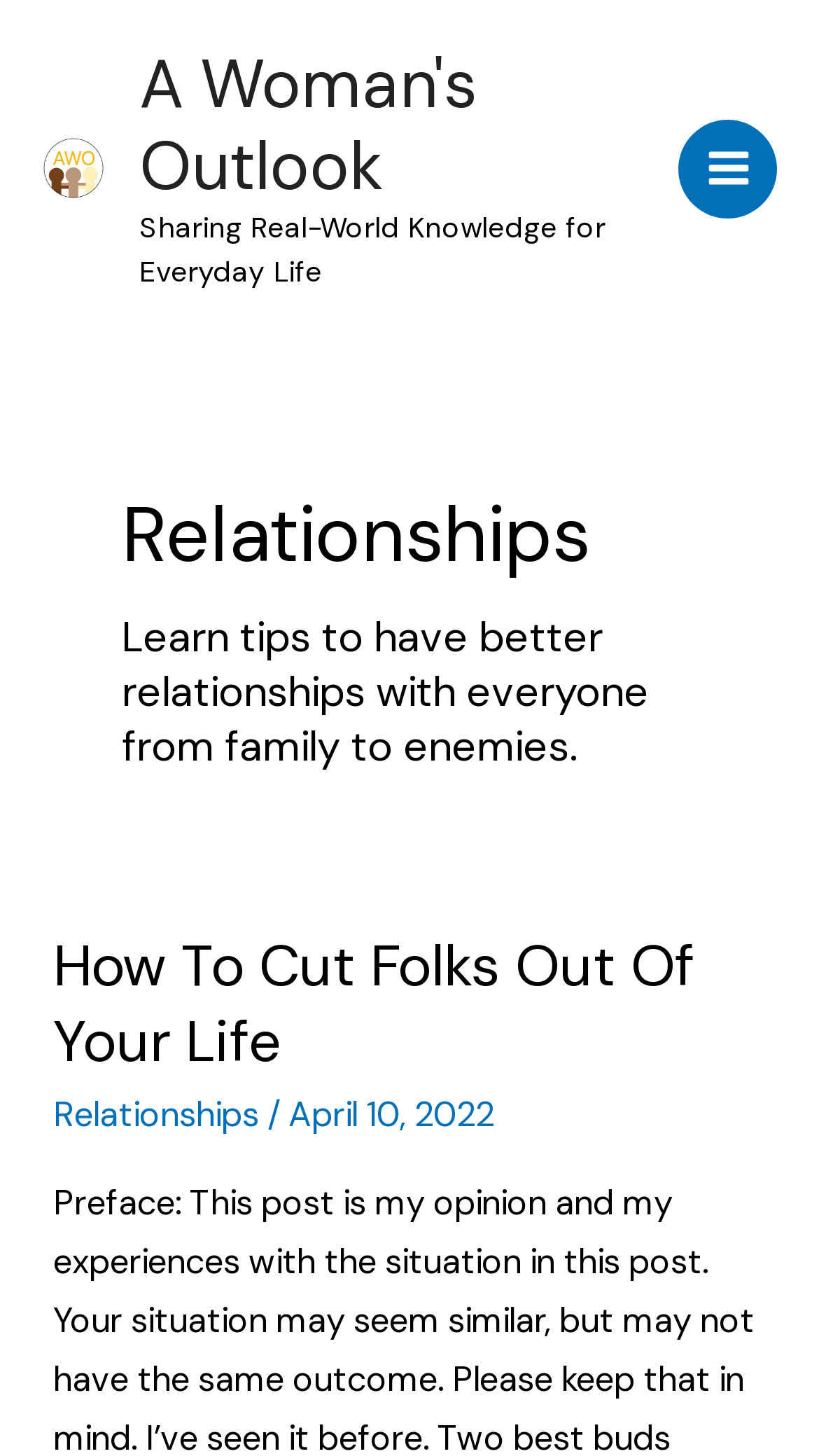What is the main topic of the webpage? Using the information from the screenshot, answer with a single word or phrase.

Relationships